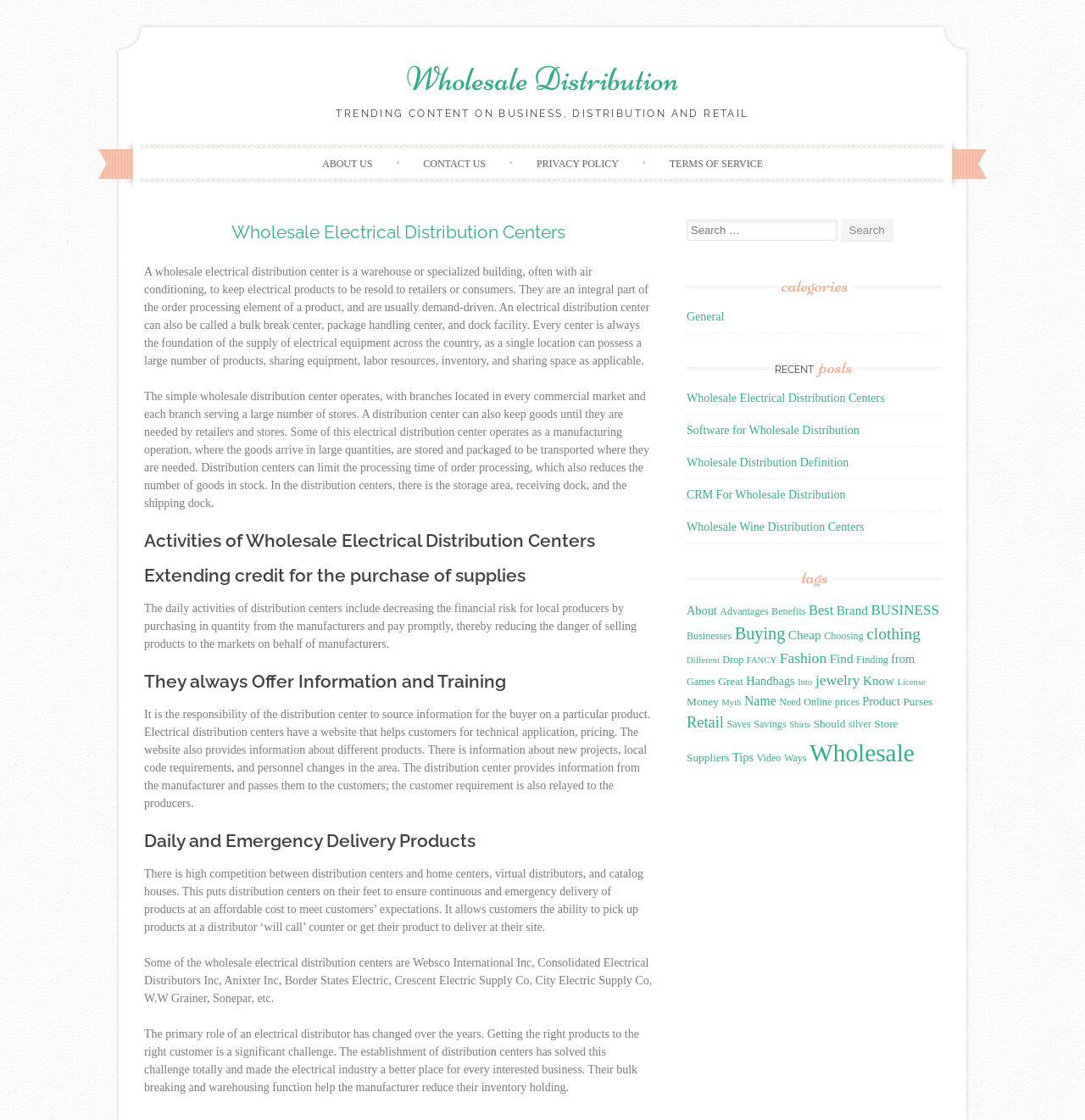Create an in-depth description of the webpage, covering main sections.

This webpage is about wholesale distribution, particularly in the electrical industry. At the top, there is a heading "Wholesale Distribution" followed by a link with the same text. Below this, there is a larger heading "TRENDING CONTENT ON BUSINESS, DISTRIBUTION AND RETAIL" in all capital letters.

The main content of the page is divided into sections. The first section is about wholesale electrical distribution centers, which are warehouses or specialized buildings that store electrical products to be resold to retailers or consumers. There is a detailed description of the functions and activities of these centers, including bulk breaking, warehousing, and providing information and training to customers.

The next section is about the daily activities of distribution centers, including extending credit to local producers, offering information and training, and providing daily and emergency delivery products. There is also a list of some wholesale electrical distribution centers, including Websco International Inc, Consolidated Electrical Distributors Inc, and Anixter Inc.

On the right side of the page, there is a search bar with a button labeled "Search". Below this, there are headings for "categories", "RECENT posts", and "tags". Under "categories", there are links to various topics, including "General", "Wholesale Electrical Distribution Centers", and "Software for Wholesale Distribution". Under "RECENT posts", there are links to recent articles, including "Wholesale Electrical Distribution Centers", "Software for Wholesale Distribution", and "Wholesale Distribution Definition". Under "tags", there are links to various keywords, including "About", "Advantages", "Benefits", and "BUSINESS".

At the top right corner of the page, there are links to "ABOUT US", "CONTACT US", "PRIVACY POLICY", and "TERMS OF SERVICE".